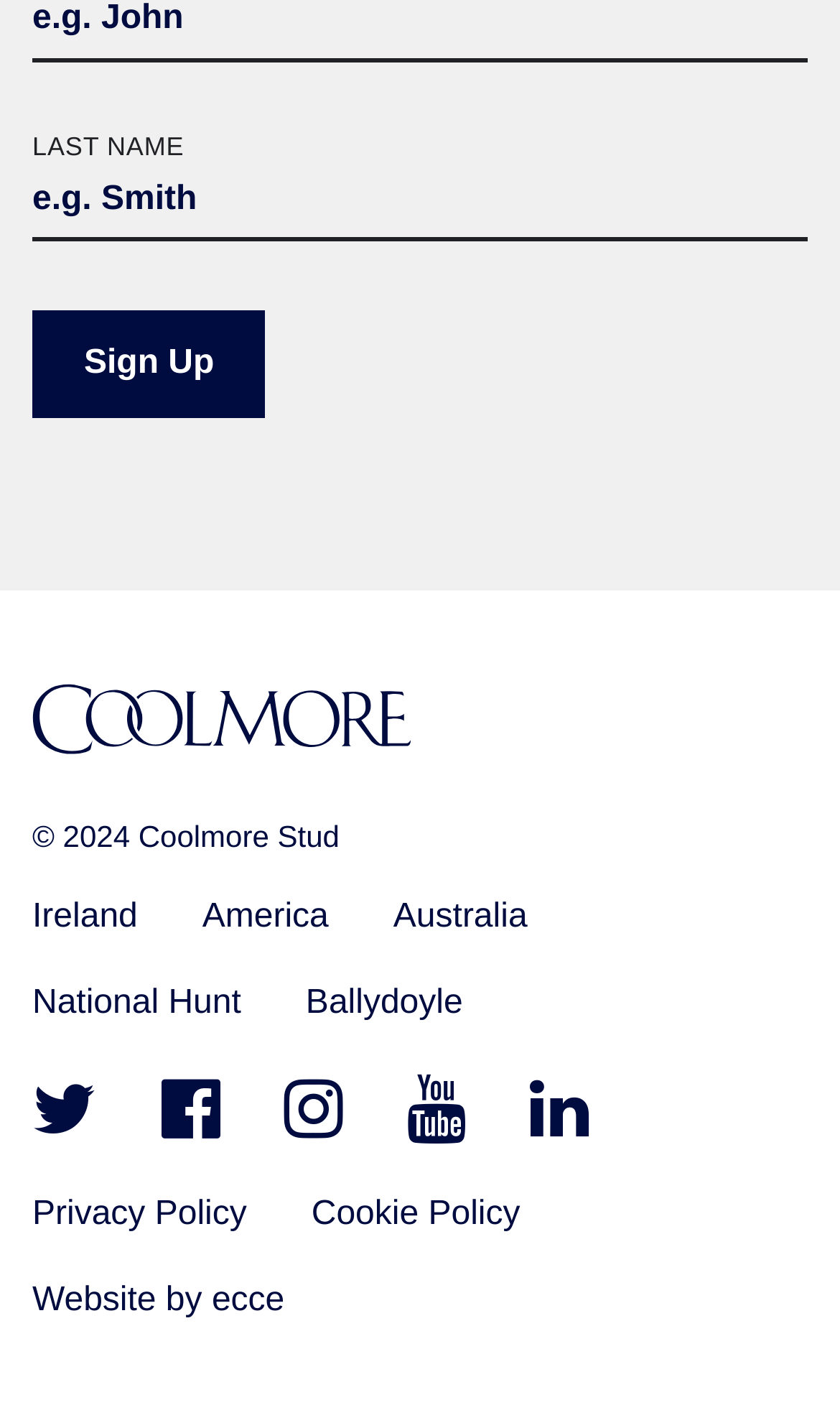Extract the bounding box coordinates for the UI element described by the text: "Cookie Policy". The coordinates should be in the form of [left, top, right, bottom] with values between 0 and 1.

[0.371, 0.852, 0.619, 0.878]